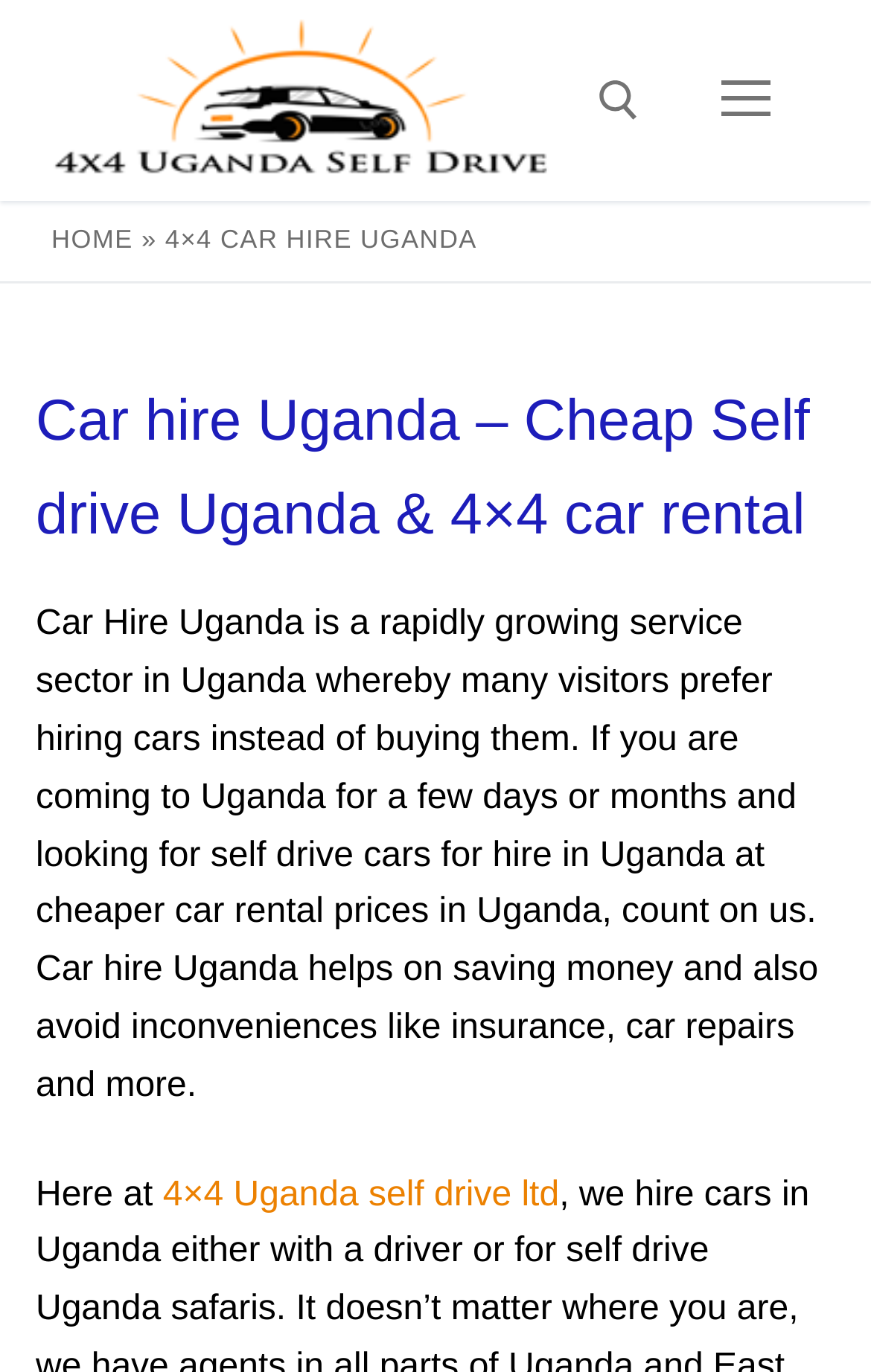Explain the contents of the webpage comprehensively.

The webpage is about car hire services in Uganda, specifically promoting self-drive car rentals. At the top left, there is a link to "4×4 Uganda Self Drive" accompanied by an image with the same name. To the right of this link, there is a search tool with a search box and a submit button. 

On the top right, there is a navigation icon and a breadcrumbs navigation menu that includes links to "HOME" and "4×4 CAR HIRE UGANDA". Below the navigation menu, there is a heading that reads "Car hire Uganda – Cheap Self drive Uganda & 4×4 car rental". 

The main content of the webpage is a paragraph of text that explains the benefits of car hire services in Uganda, including saving money and avoiding inconveniences like insurance and car repairs. The text also mentions that the company can provide self-drive cars for hire at cheaper prices. 

At the bottom of the main content, there is a link to "4×4 Uganda self drive ltd". Overall, the webpage has a simple layout with a focus on promoting car hire services in Uganda.